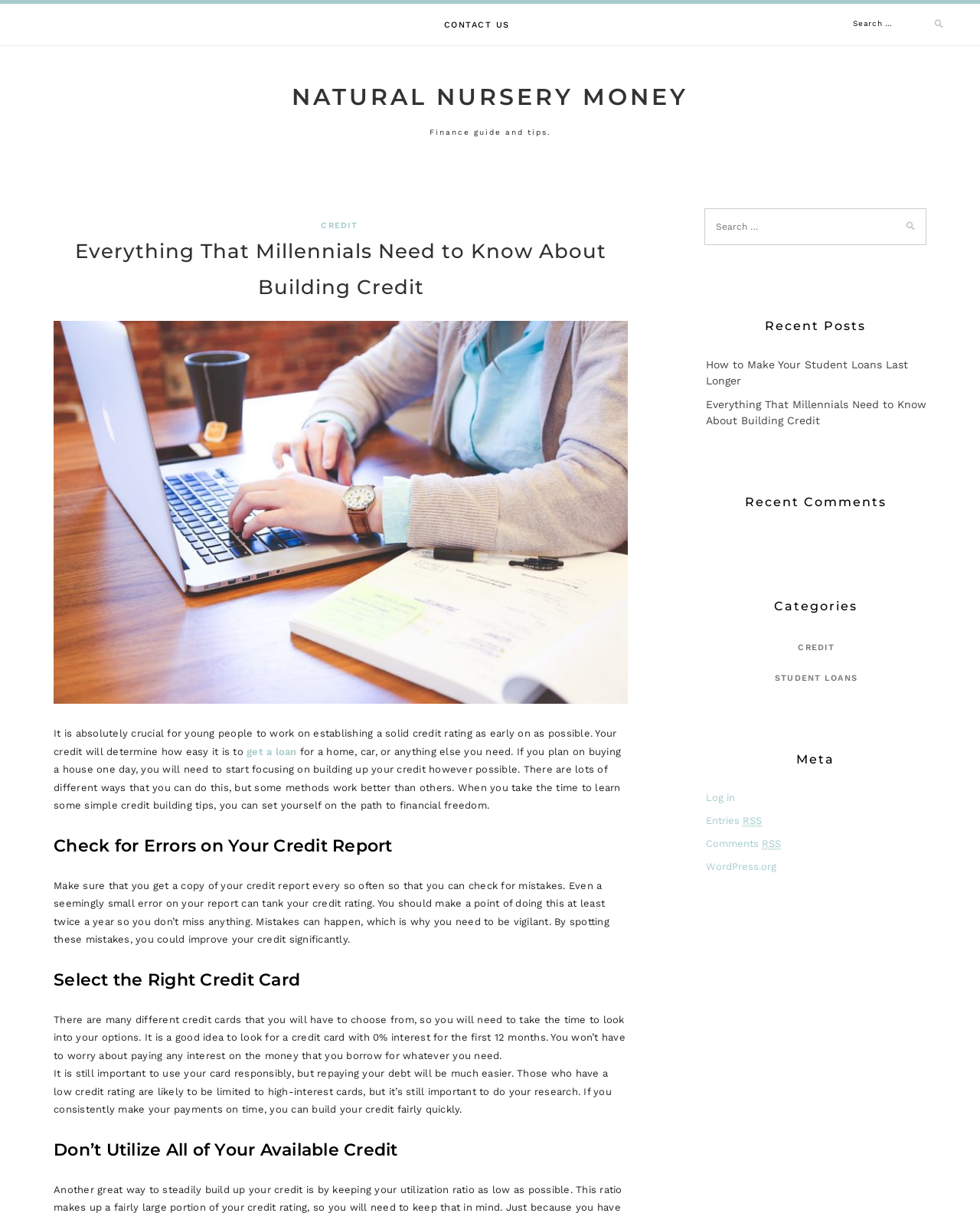Determine the bounding box coordinates for the area you should click to complete the following instruction: "Contact us".

[0.453, 0.003, 0.52, 0.038]